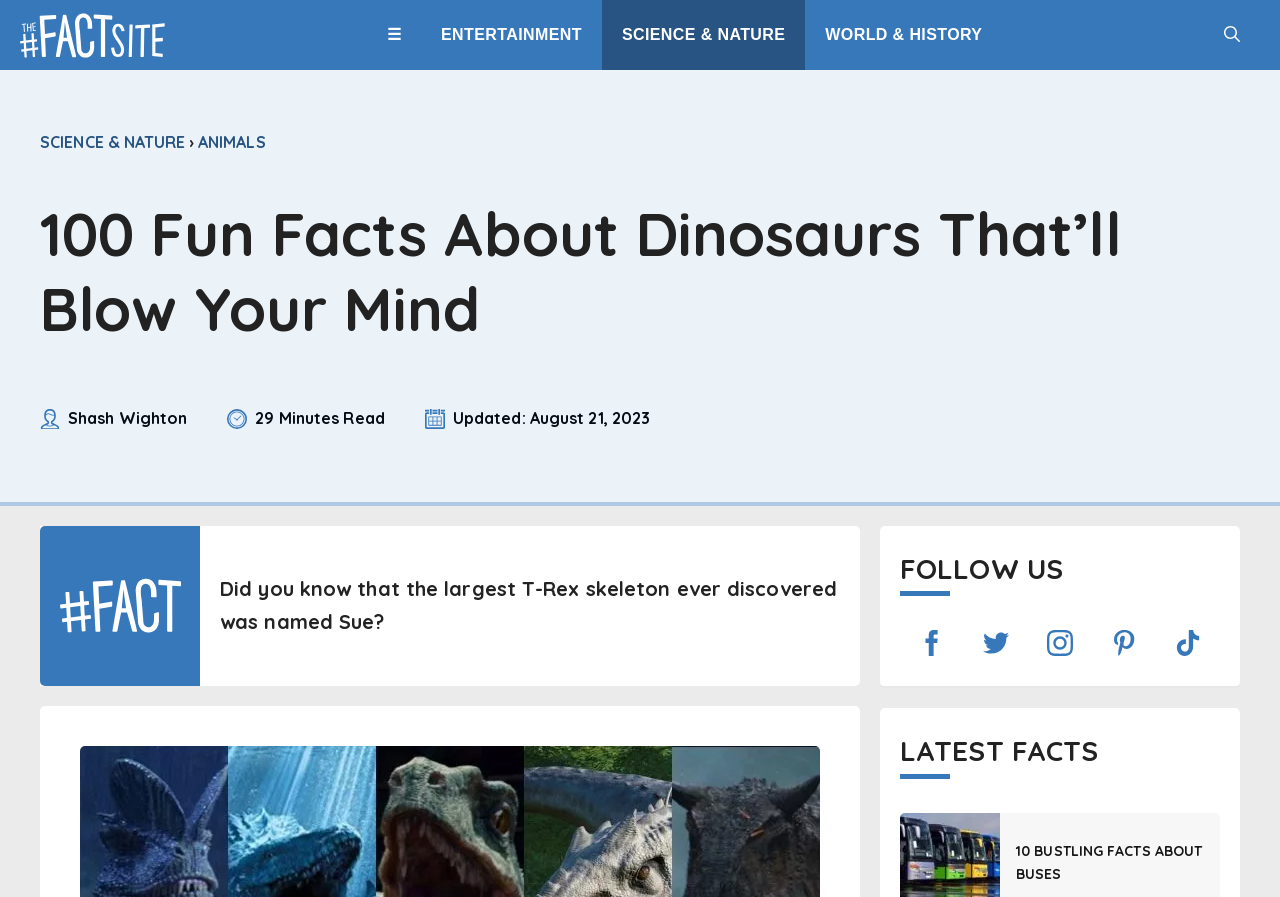Find the bounding box coordinates of the element you need to click on to perform this action: 'Follow Us On Facebook'. The coordinates should be represented by four float values between 0 and 1, in the format [left, top, right, bottom].

[0.703, 0.703, 0.753, 0.743]